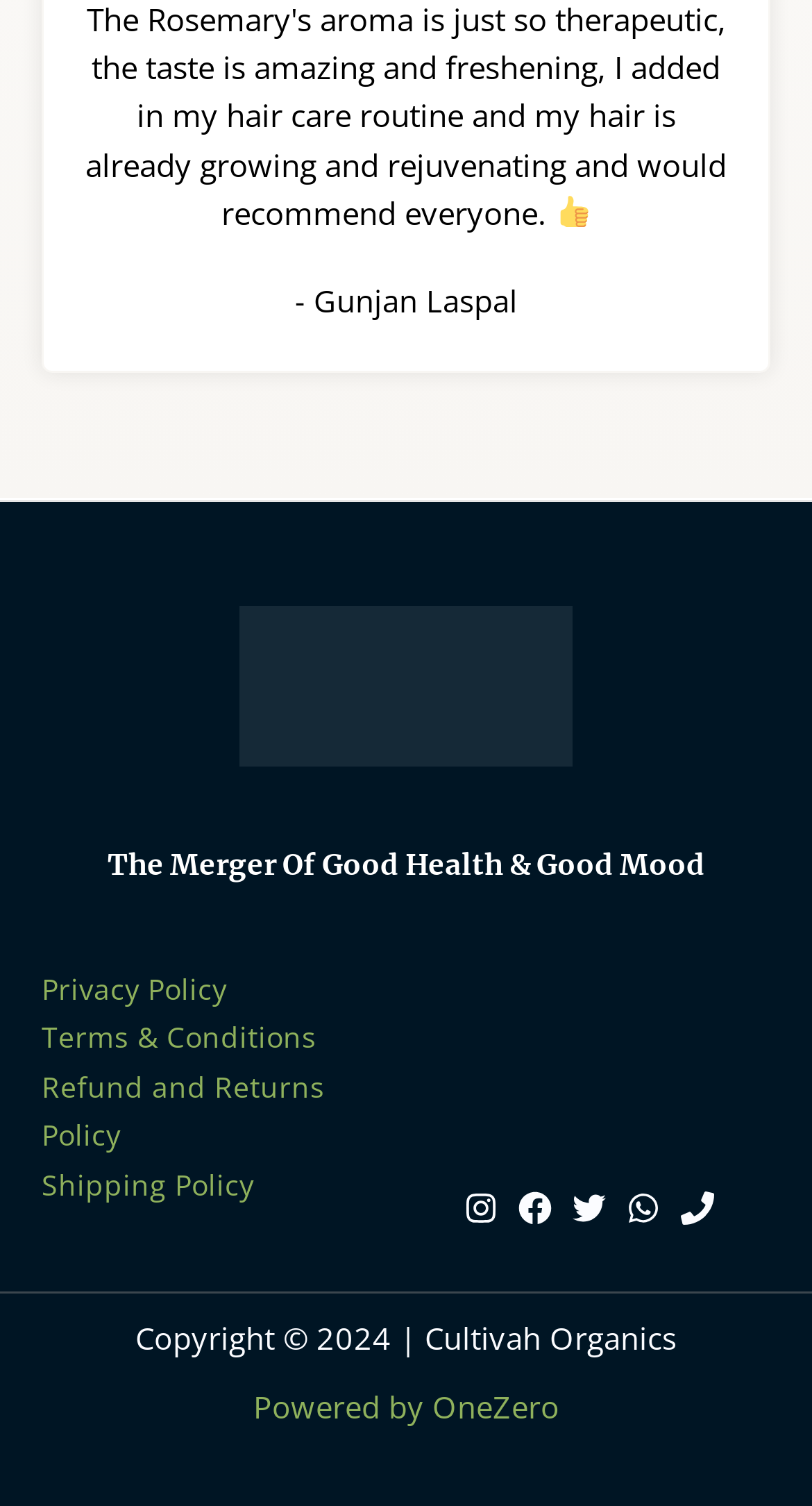Identify the bounding box coordinates for the element you need to click to achieve the following task: "Read Blog". Provide the bounding box coordinates as four float numbers between 0 and 1, in the form [left, top, right, bottom].

None